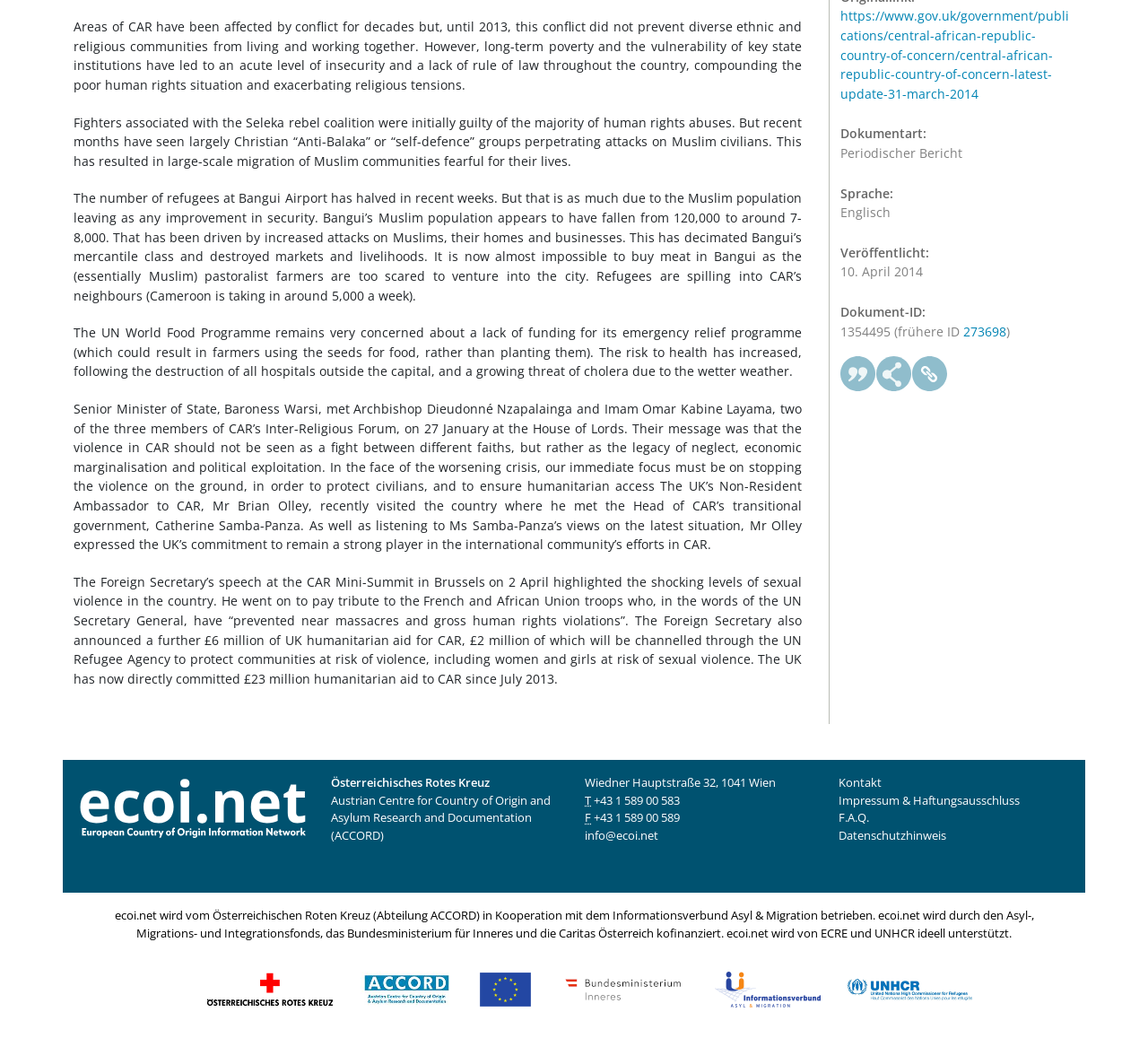Find the UI element described as: "alt="ecoi.net"" and predict its bounding box coordinates. Ensure the coordinates are four float numbers between 0 and 1, [left, top, right, bottom].

[0.067, 0.765, 0.27, 0.78]